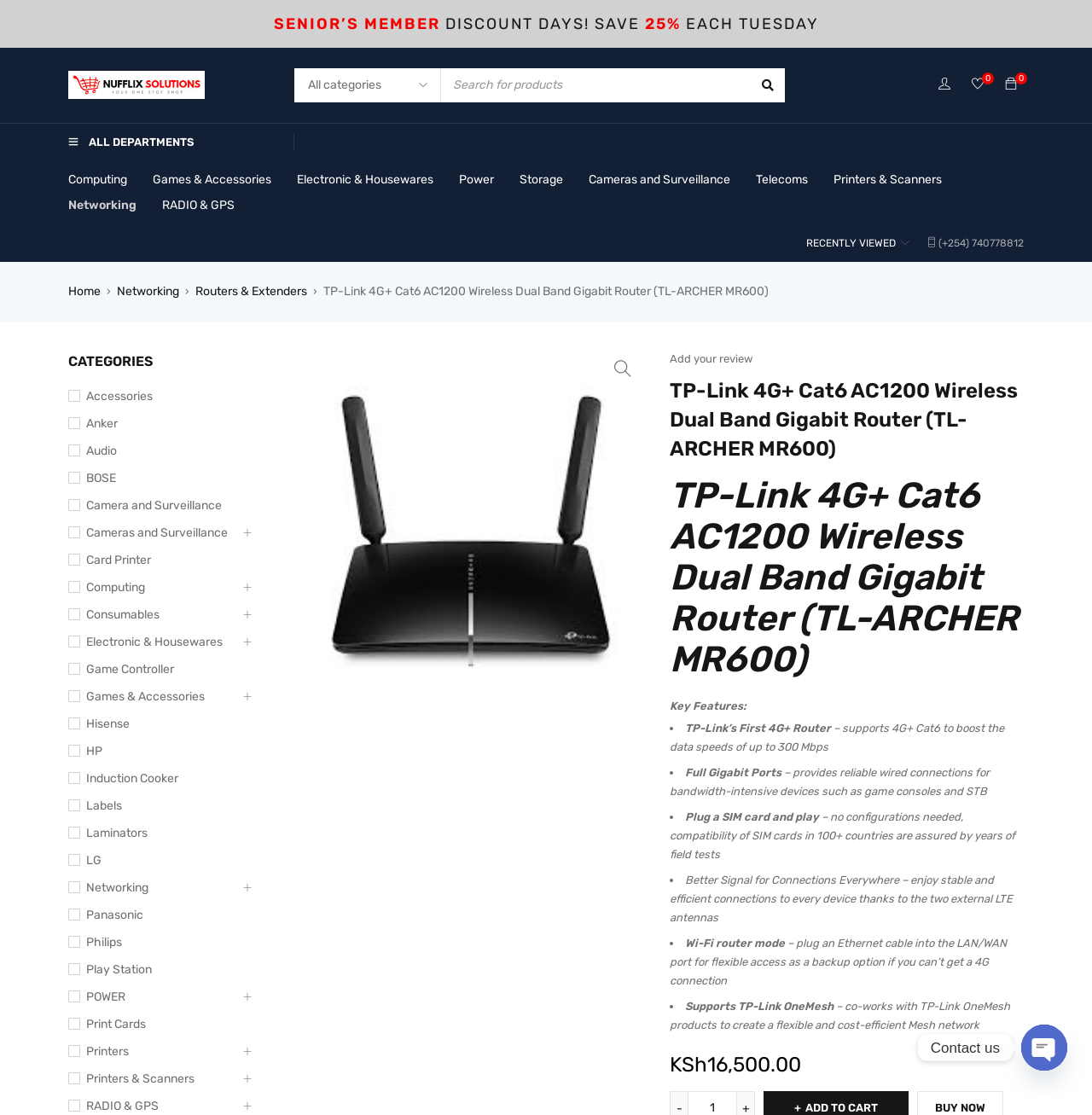What is the primary heading on this webpage?

TP-Link 4G+ Cat6 AC1200 Wireless Dual Band Gigabit Router (TL-ARCHER MR600)